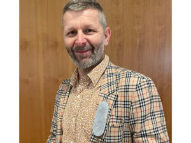Offer an in-depth description of the image shown.

The image features a man smiling for the camera, dressed in a distinctive checked blazer over a patterned shirt. He stands confidently against a wooden backdrop, showcasing a blend of style and personality. His blazer presents a classic design, complemented by a stylish accessory—a gray patch or brooch—attached to the left side. The overall composition suggests a sophisticated yet approachable demeanor, emblematic of a modern professional engaged in the creative or jewelry industry, aligning with the thematic focus of the surrounding content on contemporary art and jewelry.